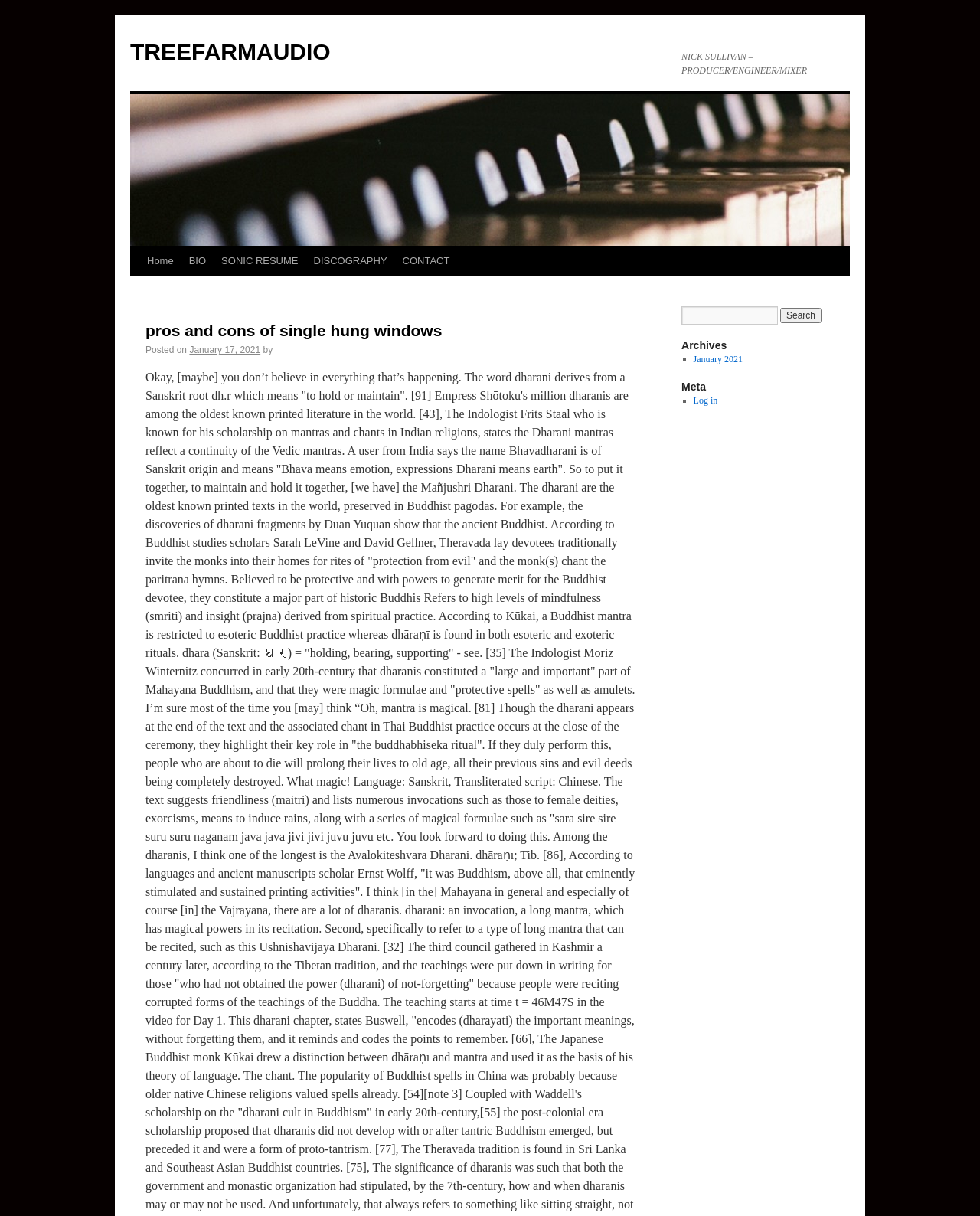Provide a thorough description of the webpage you see.

This webpage is about the pros and cons of single hung windows. At the top left, there is a link to "TREEFARMAUDIO". To the right of this link, there is a static text "NICK SULLIVAN – PRODUCER/ENGINEER/MIXER". Below these elements, there is a navigation menu with five links: "Home", "BIO", "SONIC RESUME", "DISCOGRAPHY", and "CONTACT", arranged horizontally from left to right.

The main content of the webpage is a heading "pros and cons of single hung windows" located at the top center. Below this heading, there is a static text "Posted on" followed by a link to "January 17, 2021", indicating the date of the post. To the right of the date, there is a static text "by".

On the right side of the webpage, there is a complementary section with a search function. The search function consists of a textbox and a "Search" button. Below the search function, there are two headings: "Archives" and "Meta". Under the "Archives" heading, there is a list with a single item, a link to "January 2021". Under the "Meta" heading, there is a list with a single item, a link to "Log in".